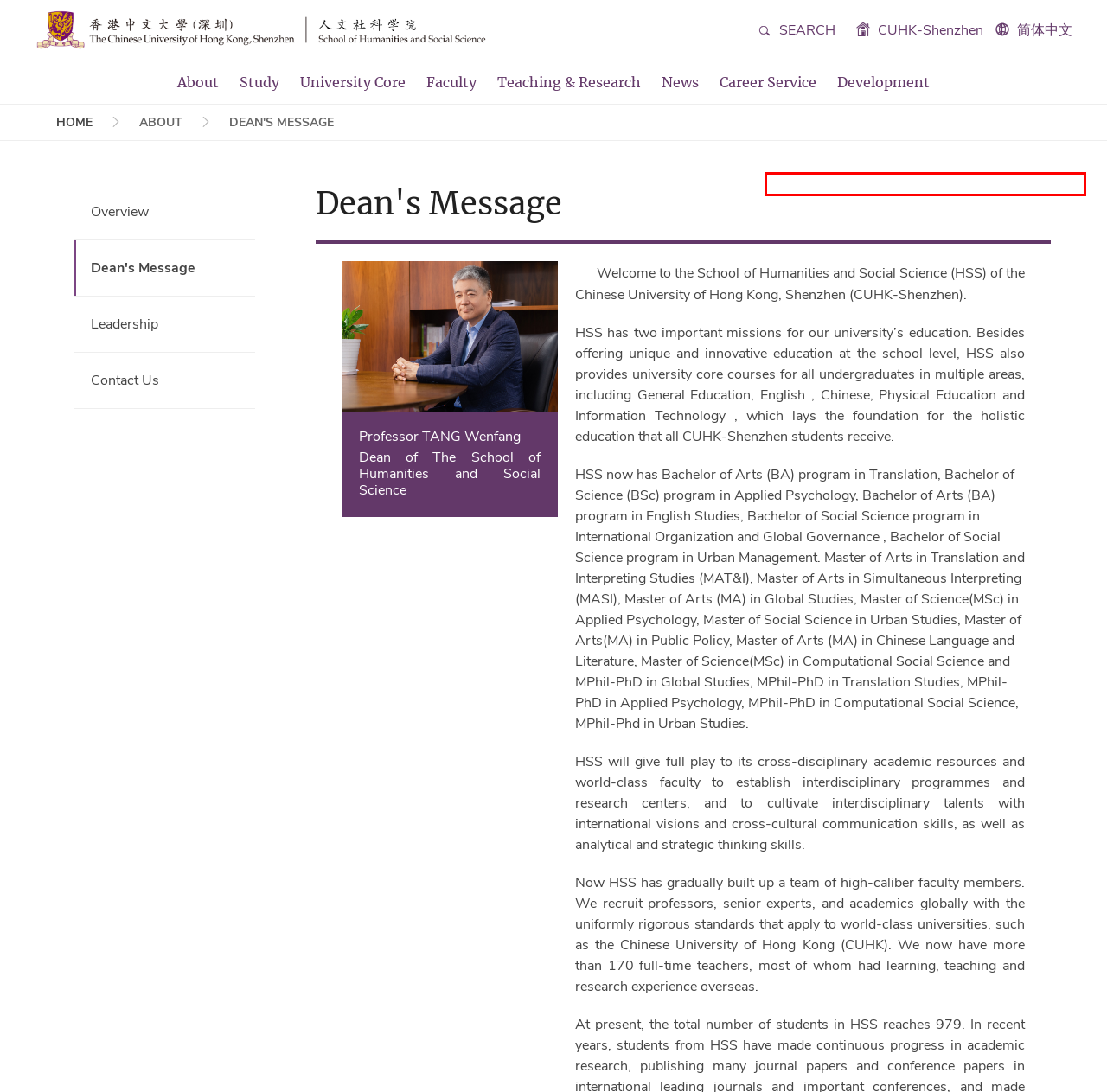Analyze the screenshot of a webpage with a red bounding box and select the webpage description that most accurately describes the new page resulting from clicking the element inside the red box. Here are the candidates:
A. Home | 人文社科学院研究生项目
B. Research Office | CUHK-Shenzhen
C. Home | 香港中文大学（深圳）教务处
D. Administration | CUHK-Shenzhen
E. Home | CUHK-Shenzhen
F. Program | 学术交流处
G. Index - Dean of HSS, Presidential Chair Professor, Professor
H. Home | The Institute for International Affairs

H